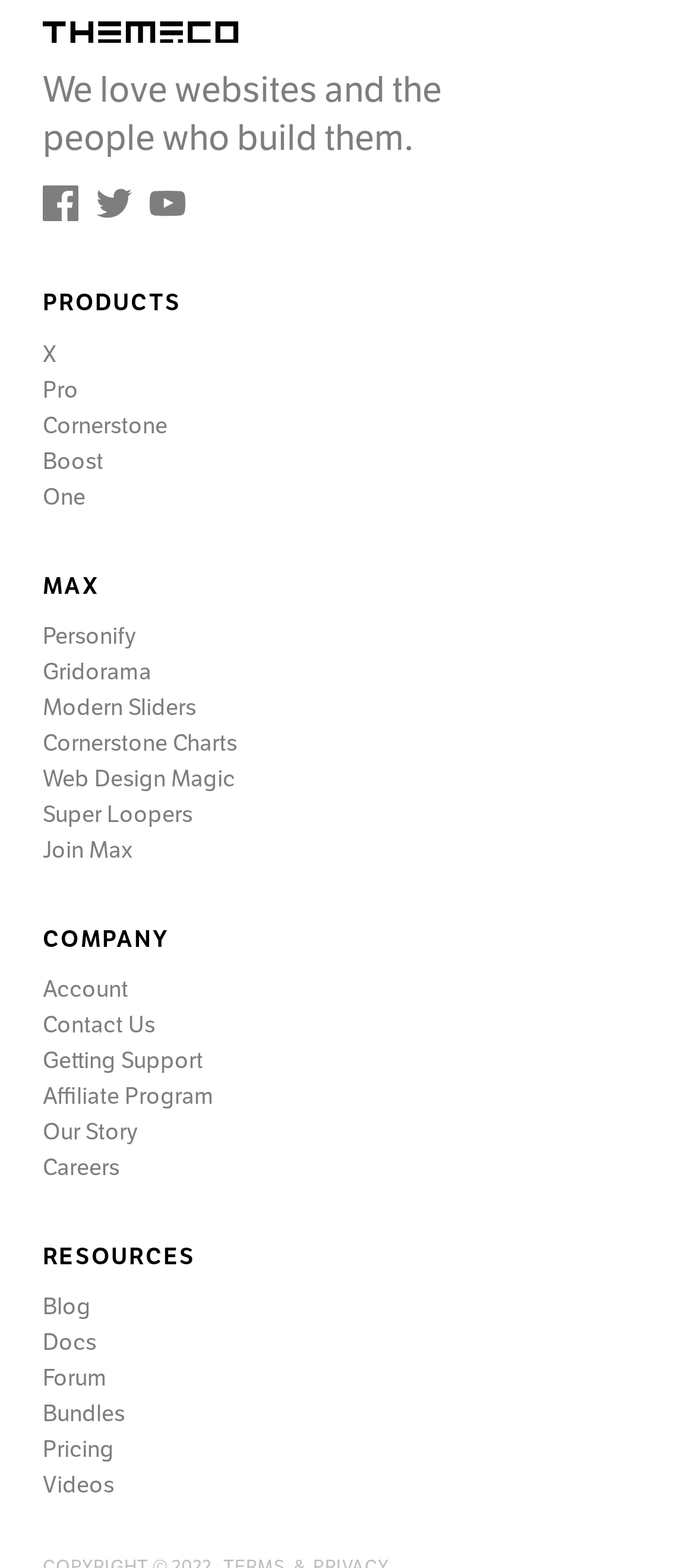How many social media links are there?
Answer the question in as much detail as possible.

I counted the number of social media links by looking at the links with images, which are Facebook, Twitter, and YouTube.